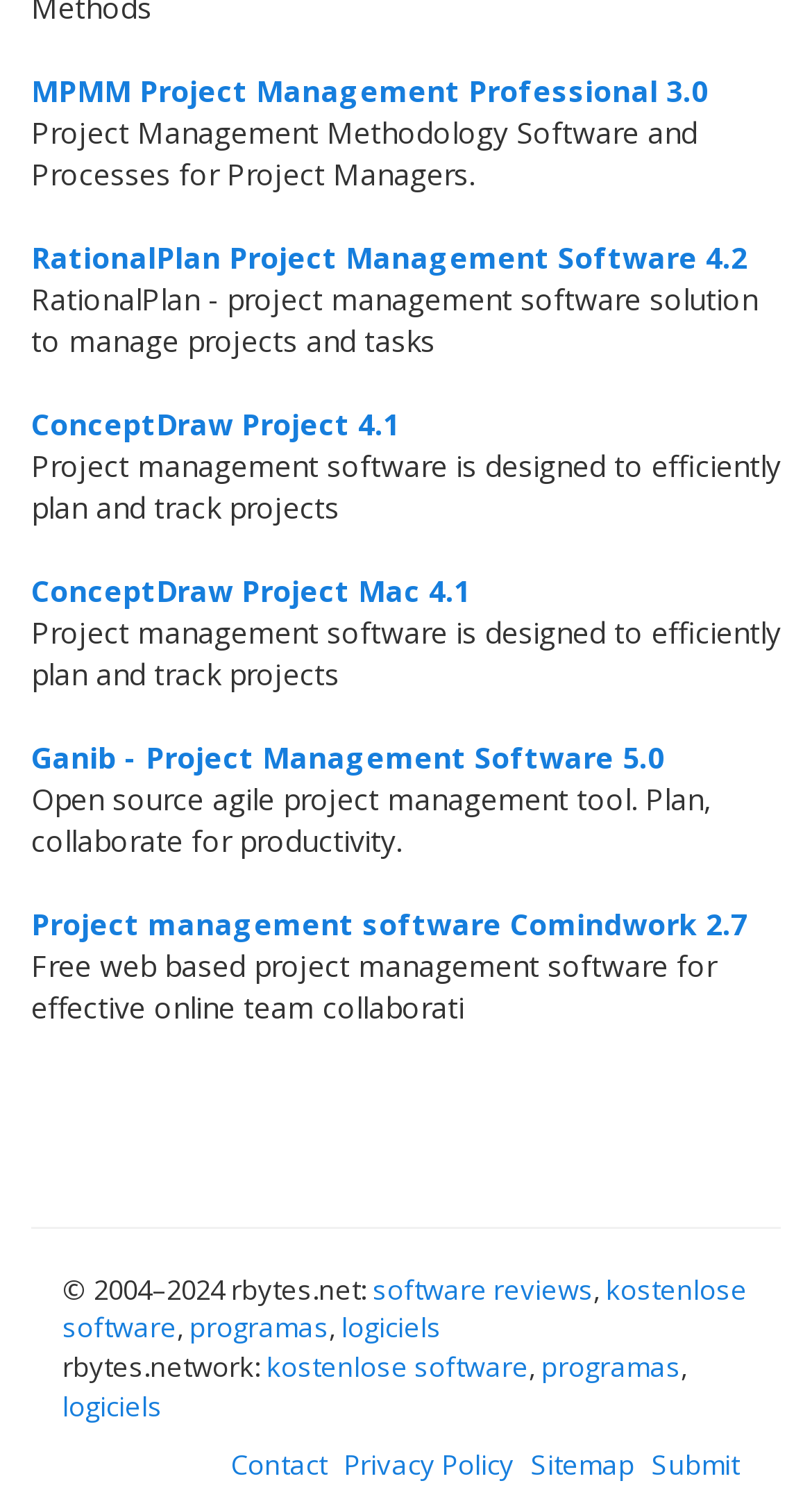What is the name of the first project management software listed? From the image, respond with a single word or brief phrase.

MPMM Project Management Professional 3.0